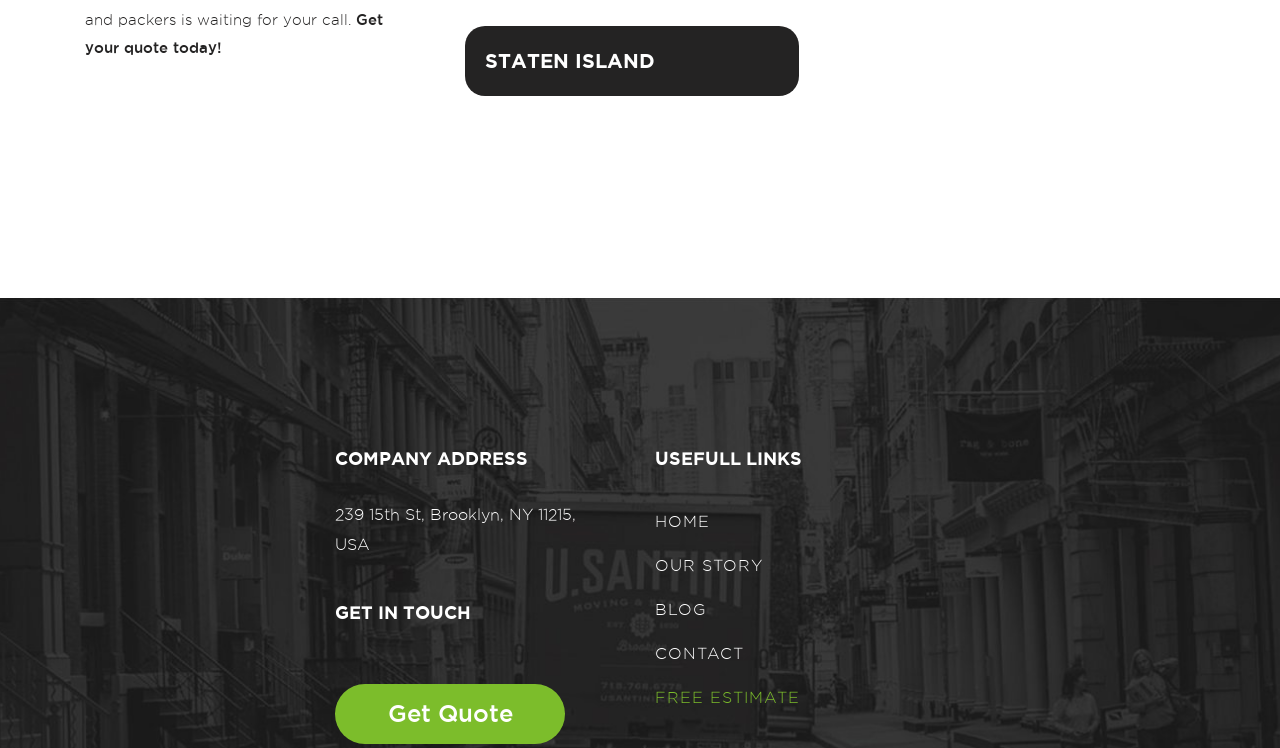Please analyze the image and provide a thorough answer to the question:
What is the name of the link above the company address?

I found the link above the company address by looking at the link element with the bounding box coordinates [0.363, 0.034, 0.648, 0.168] which is located above the 'COMPANY ADDRESS' heading, and the text on the link is 'STATEN ISLAND'.